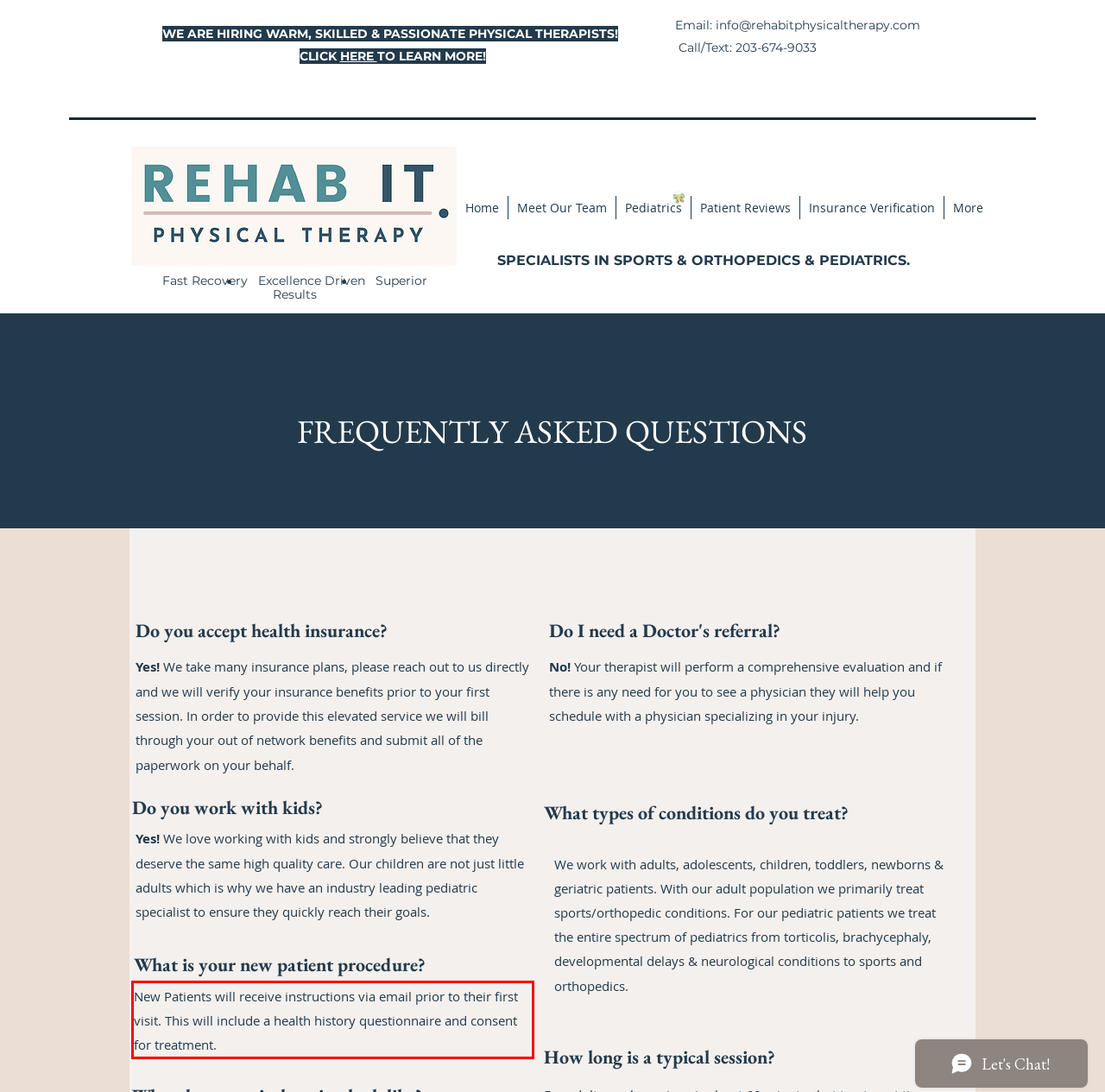You are provided with a screenshot of a webpage that includes a UI element enclosed in a red rectangle. Extract the text content inside this red rectangle.

New Patients will receive instructions via email prior to their first visit. This will include a health history questionnaire and consent for treatment.